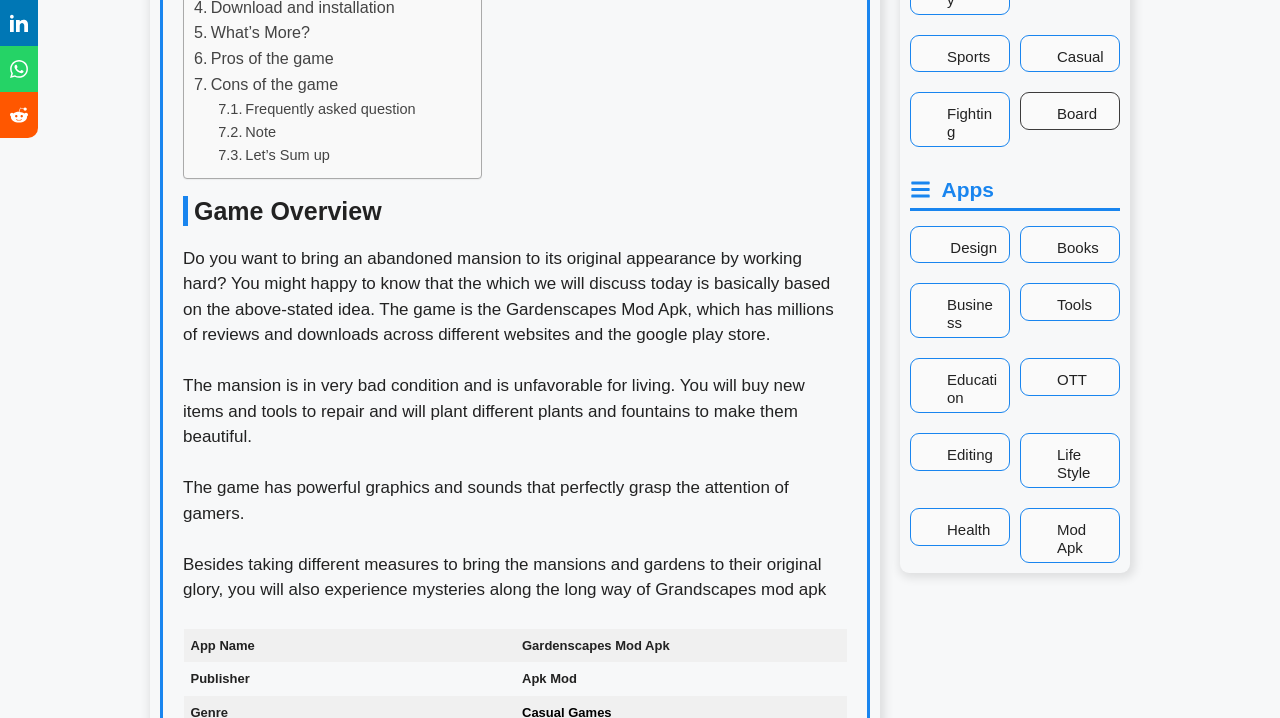Calculate the bounding box coordinates of the UI element given the description: "parent_node: Business".

[0.712, 0.396, 0.788, 0.469]